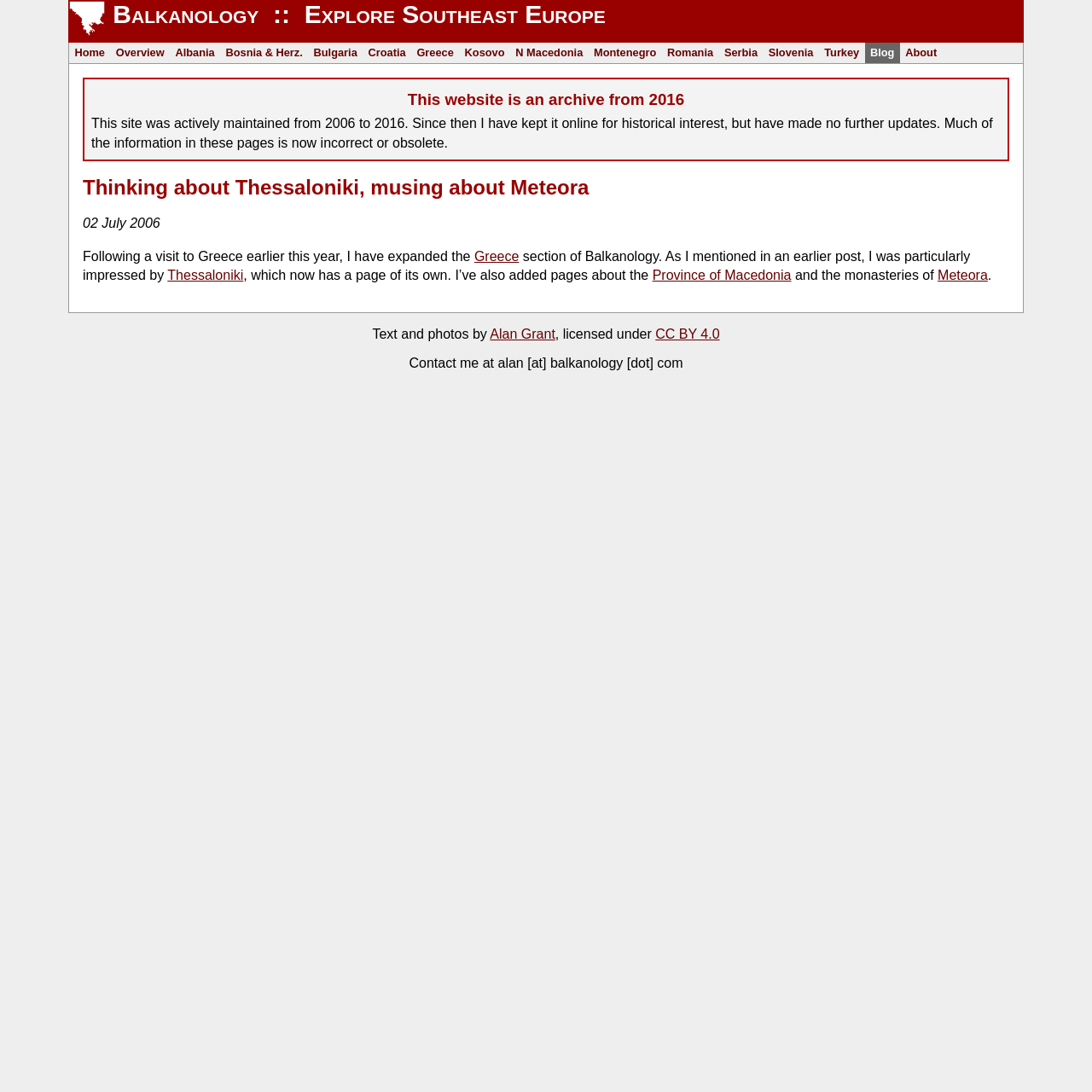Give a concise answer of one word or phrase to the question: 
What is the topic of the article on this webpage?

Thessaloniki and Meteora